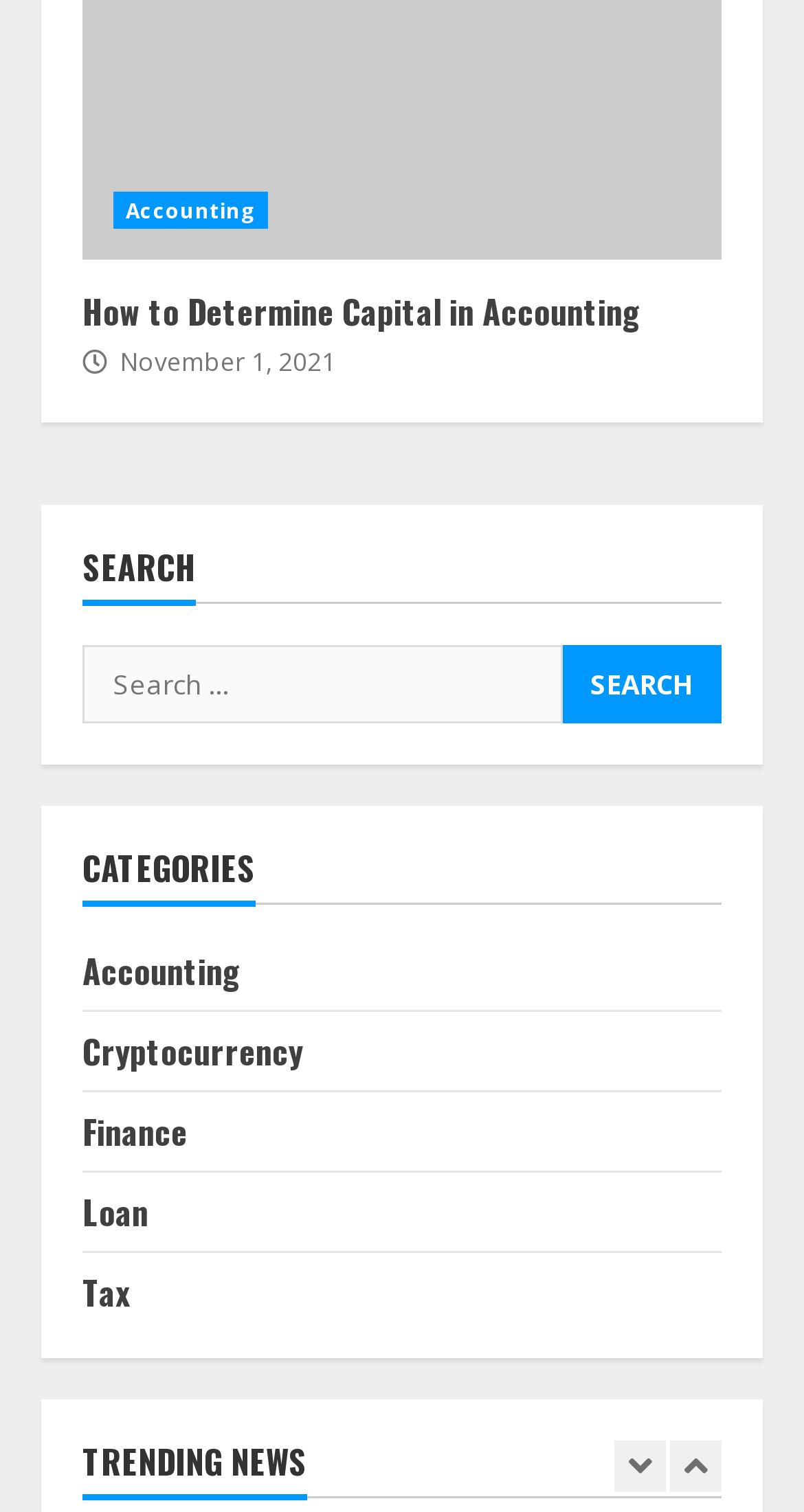What is the date of the latest news?
Give a one-word or short-phrase answer derived from the screenshot.

February 21, 2024